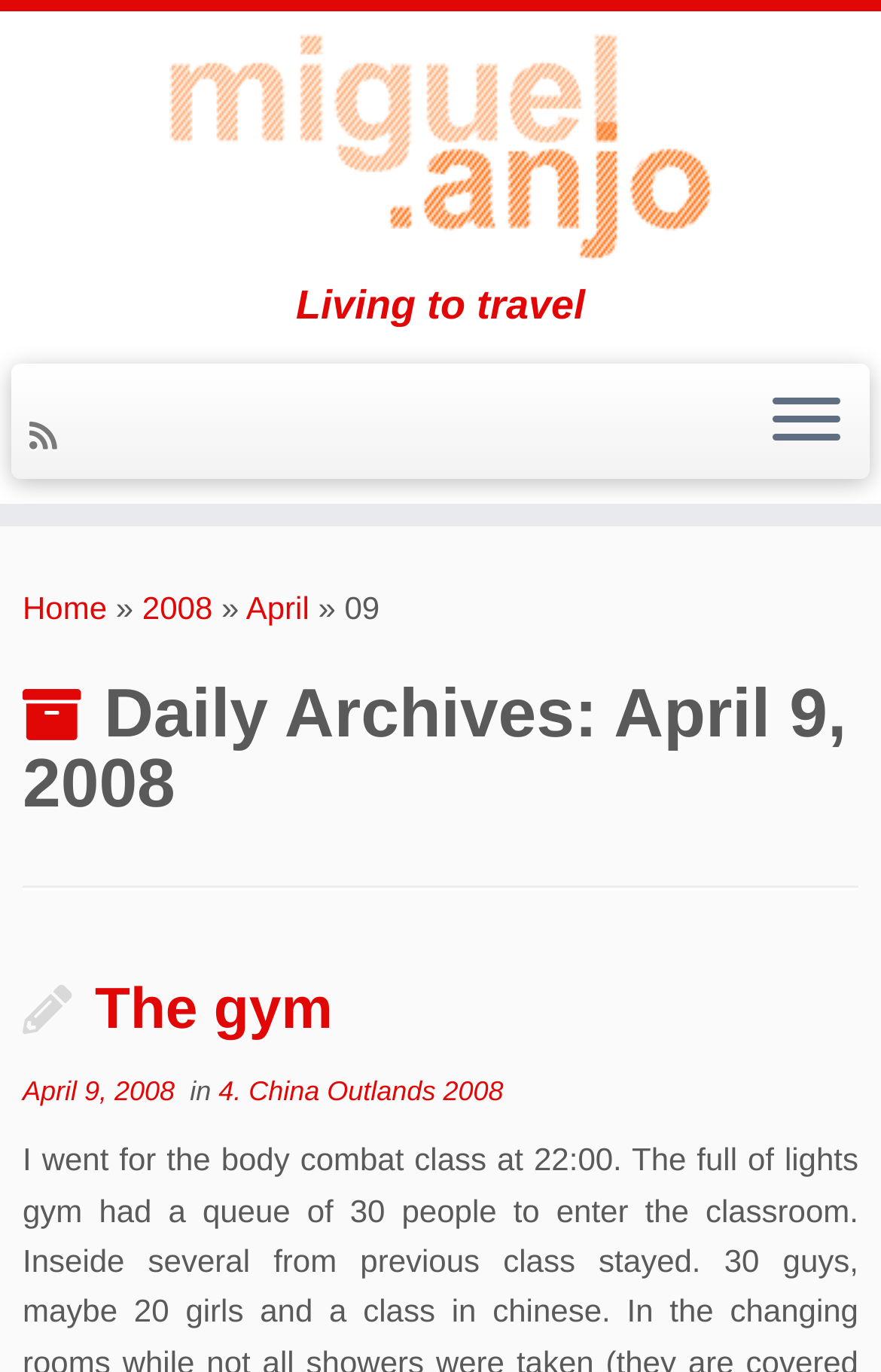Please answer the following question as detailed as possible based on the image: 
How many links are there in the menu?

The menu can be found on the top-right corner of the webpage, where it says 'Open the menu'. Upon expanding the menu, we can see four links: 'Home', '2008', 'April', and 'Subscribe to my rss feed'.